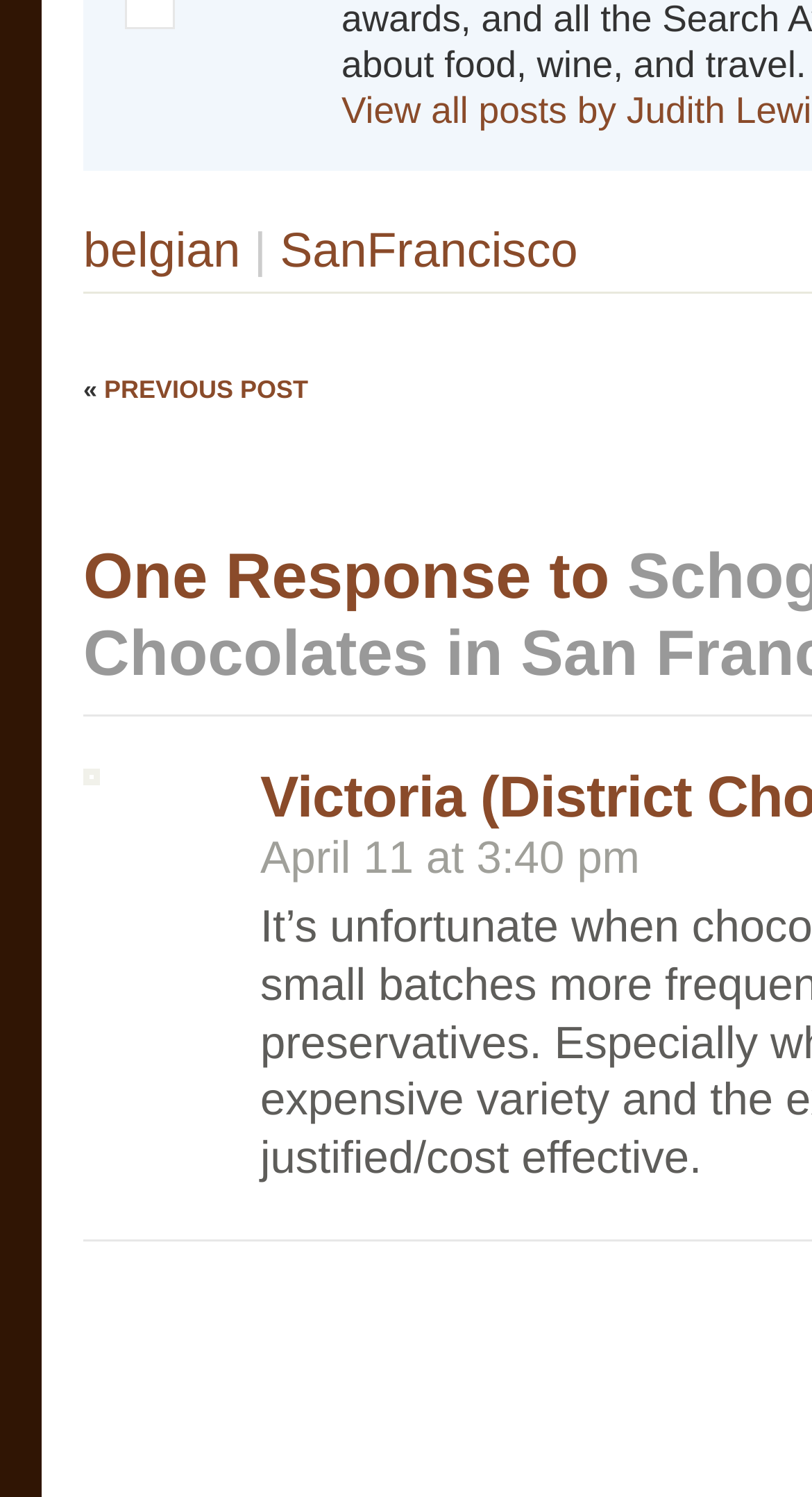Find the bounding box coordinates corresponding to the UI element with the description: "April 11 at 3:40 pm". The coordinates should be formatted as [left, top, right, bottom], with values as floats between 0 and 1.

[0.321, 0.556, 0.788, 0.591]